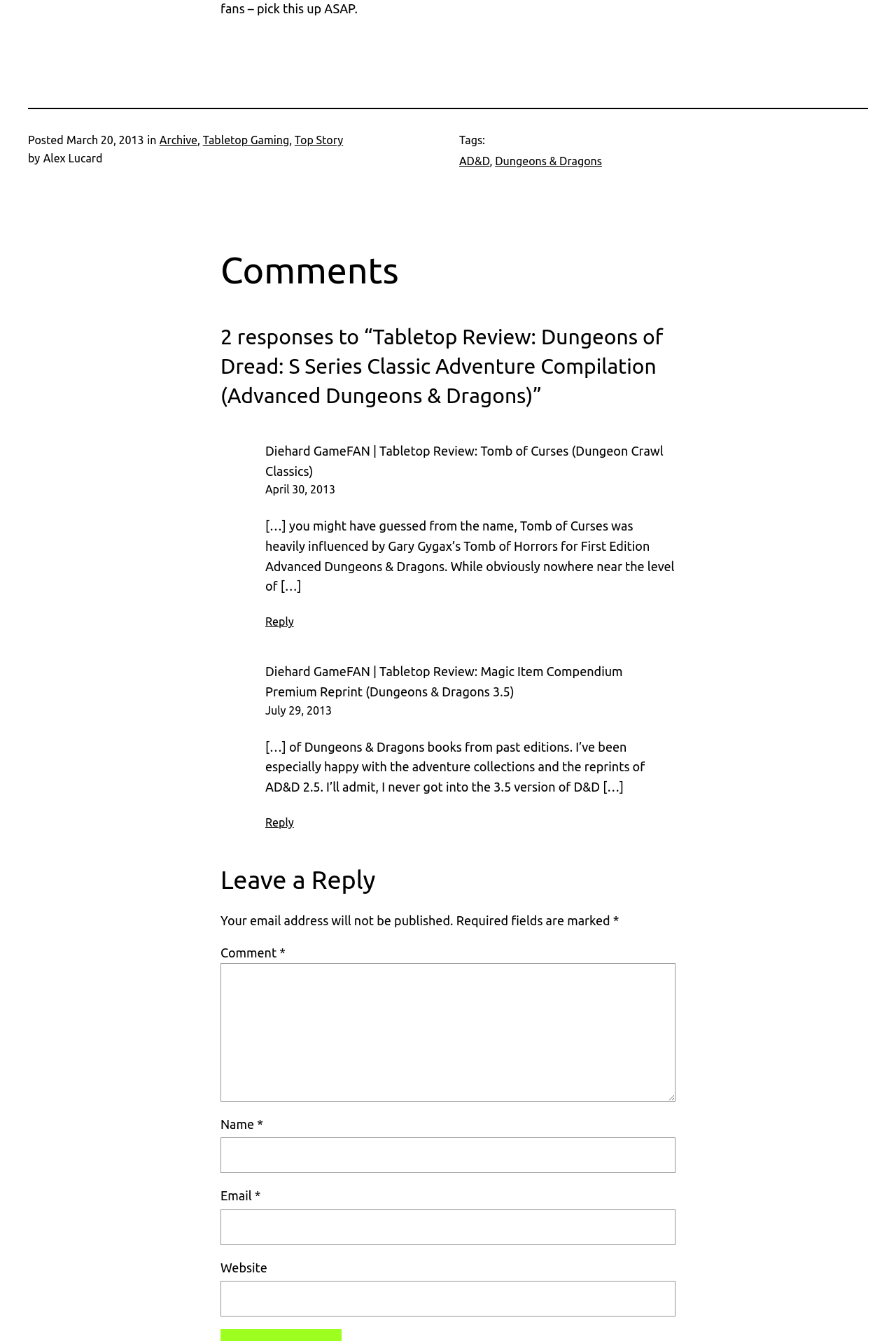Identify the bounding box of the UI element described as follows: "Tabletop Gaming". Provide the coordinates as four float numbers in the range of 0 to 1 [left, top, right, bottom].

[0.226, 0.1, 0.323, 0.109]